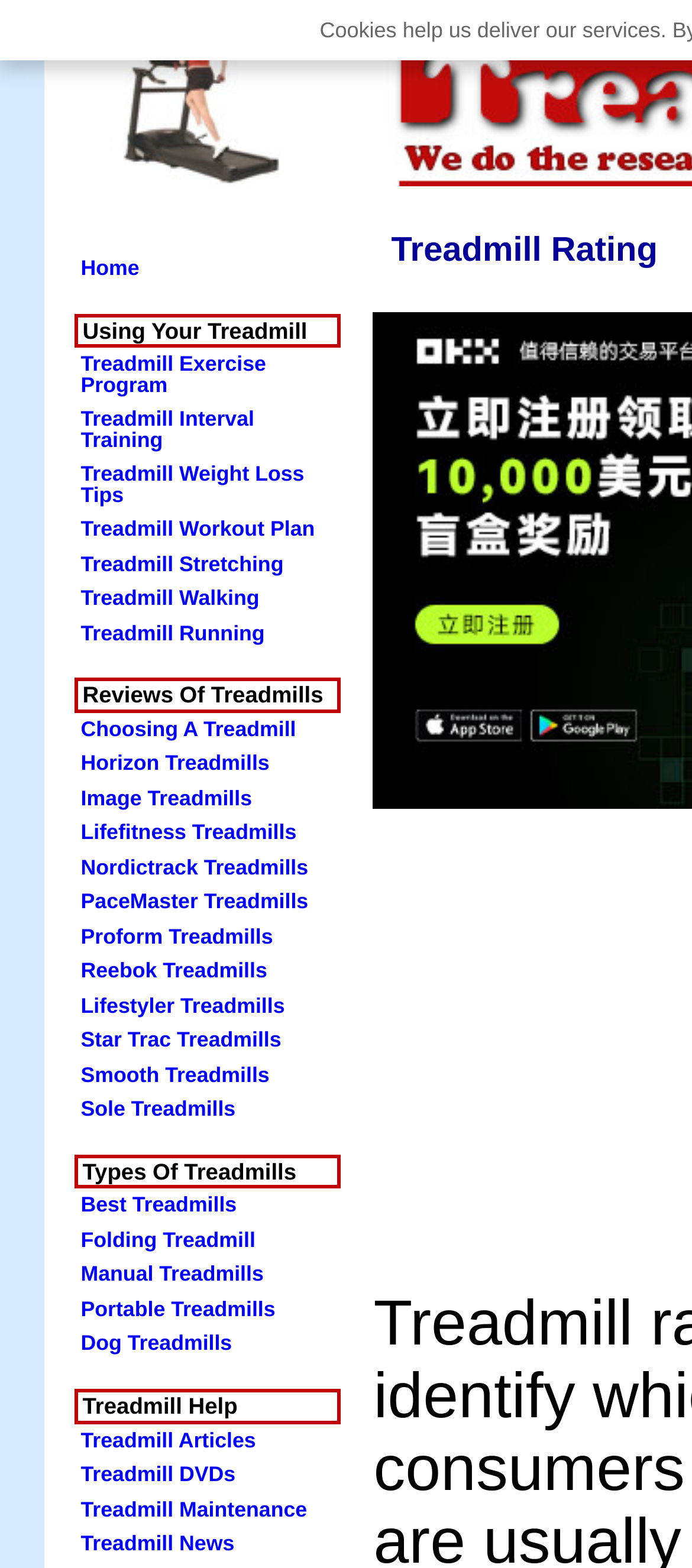Please pinpoint the bounding box coordinates for the region I should click to adhere to this instruction: "learn about horizon treadmills".

[0.106, 0.476, 0.494, 0.499]